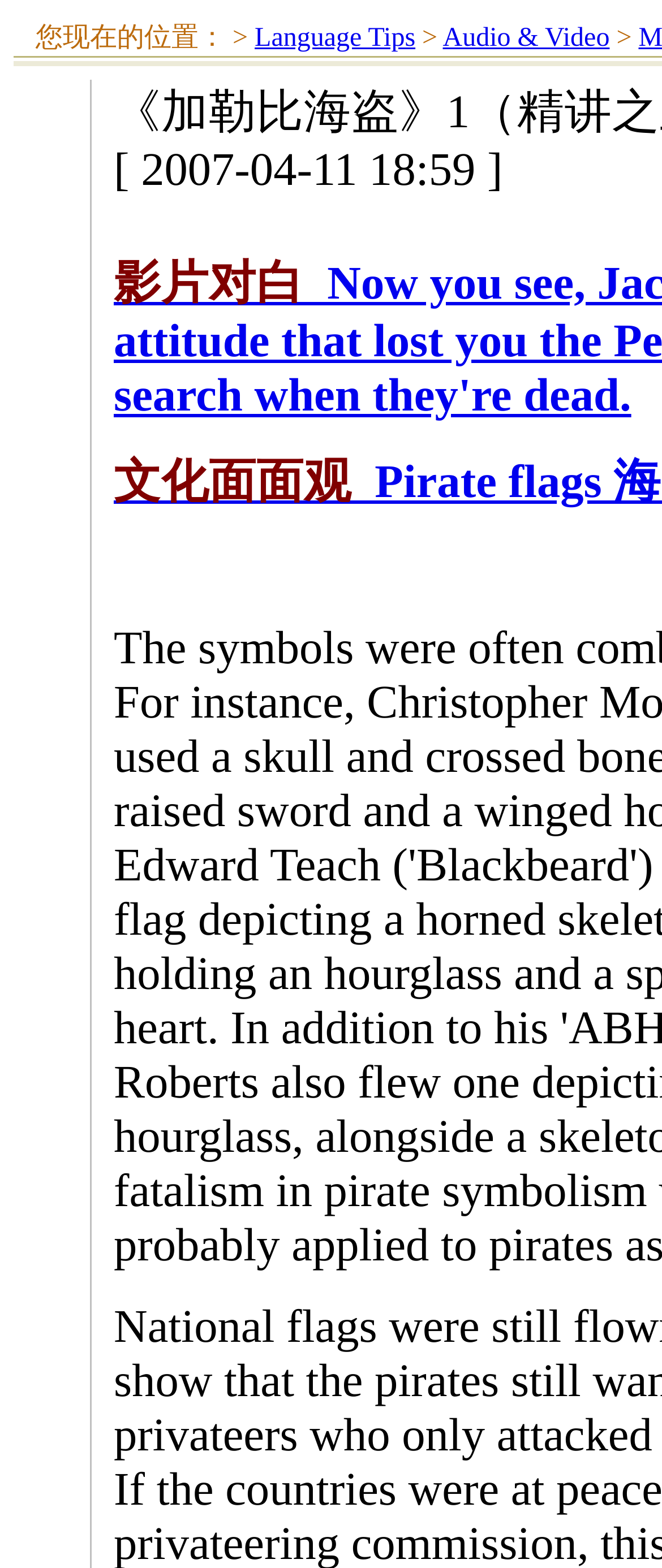Please answer the following question using a single word or phrase: 
What is the purpose of the images on the top row?

Decoration or icon